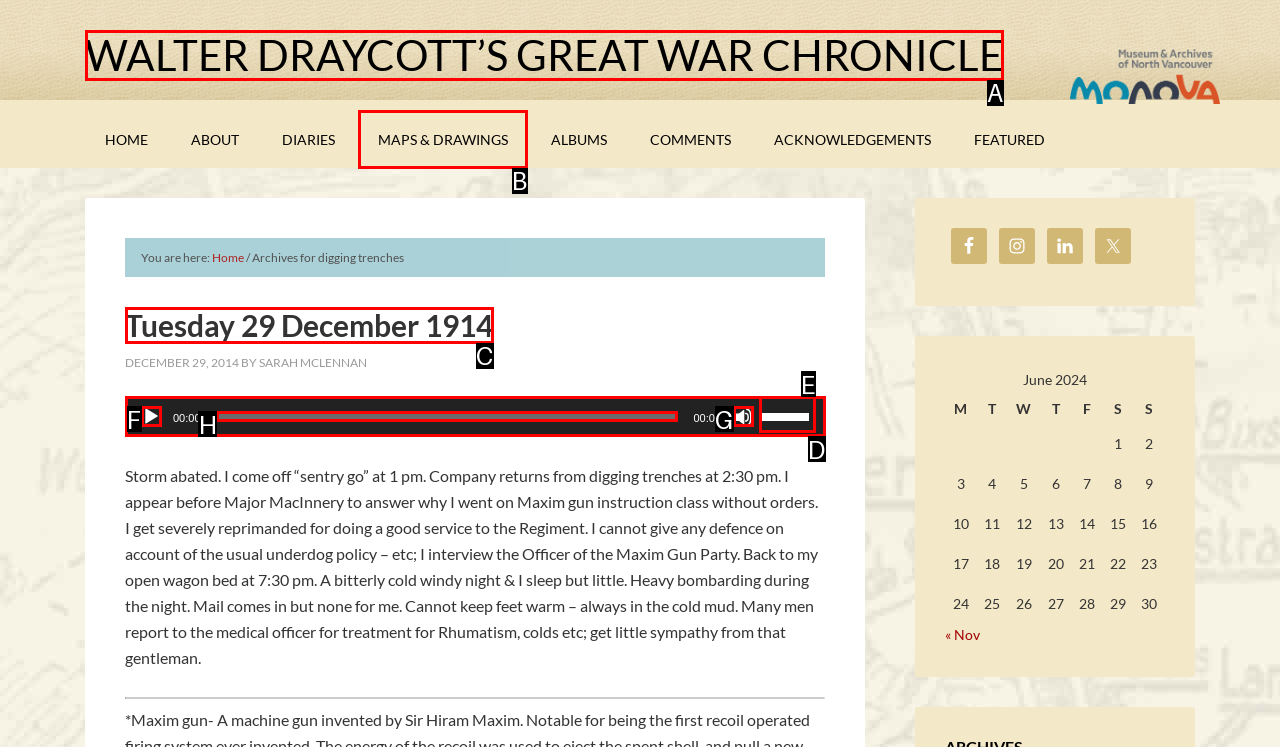To complete the task: View the 'MAPS & DRAWINGS' page, select the appropriate UI element to click. Respond with the letter of the correct option from the given choices.

B